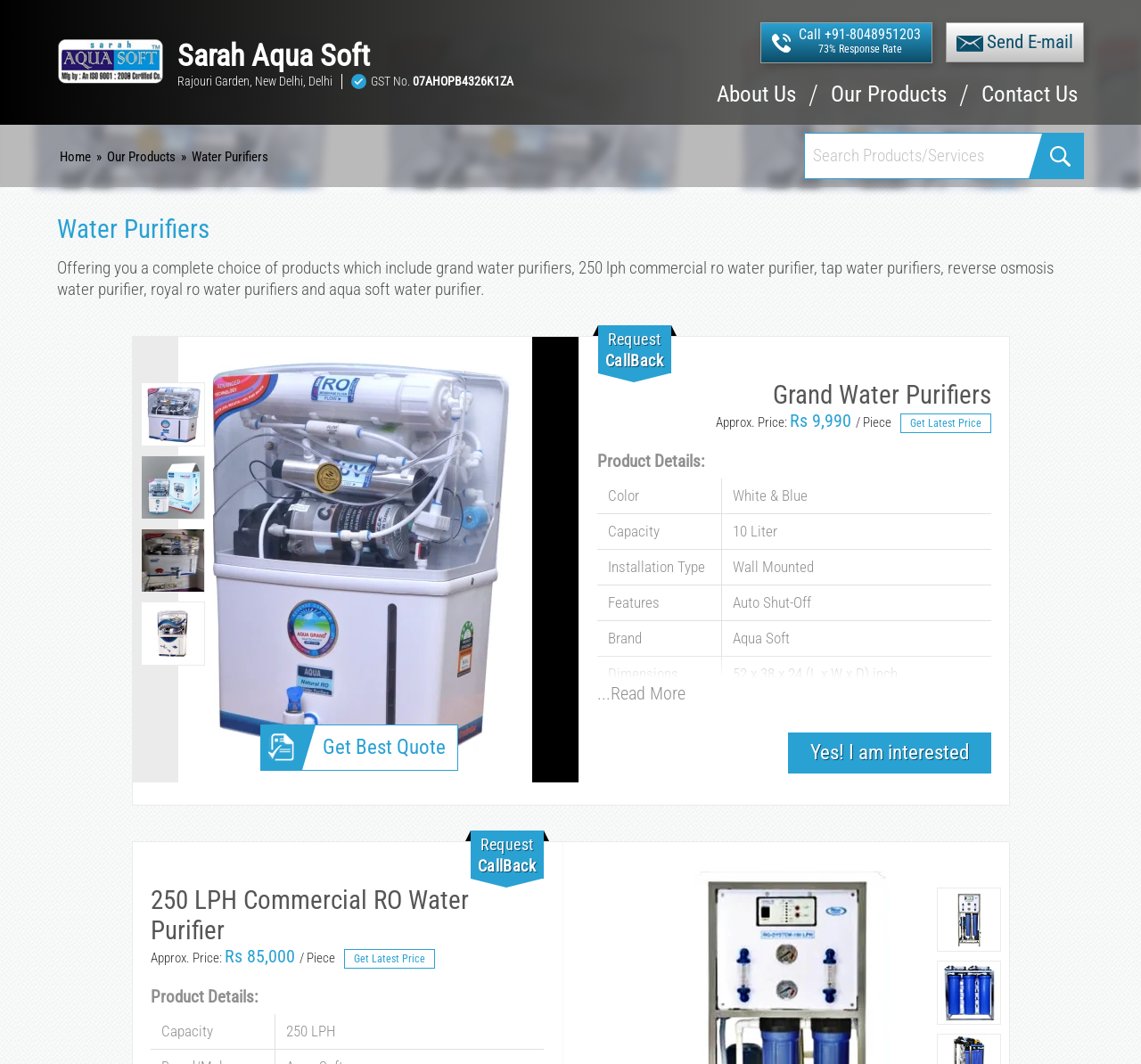Locate the bounding box for the described UI element: "Yes! I am interested". Ensure the coordinates are four float numbers between 0 and 1, formatted as [left, top, right, bottom].

[0.69, 0.688, 0.868, 0.727]